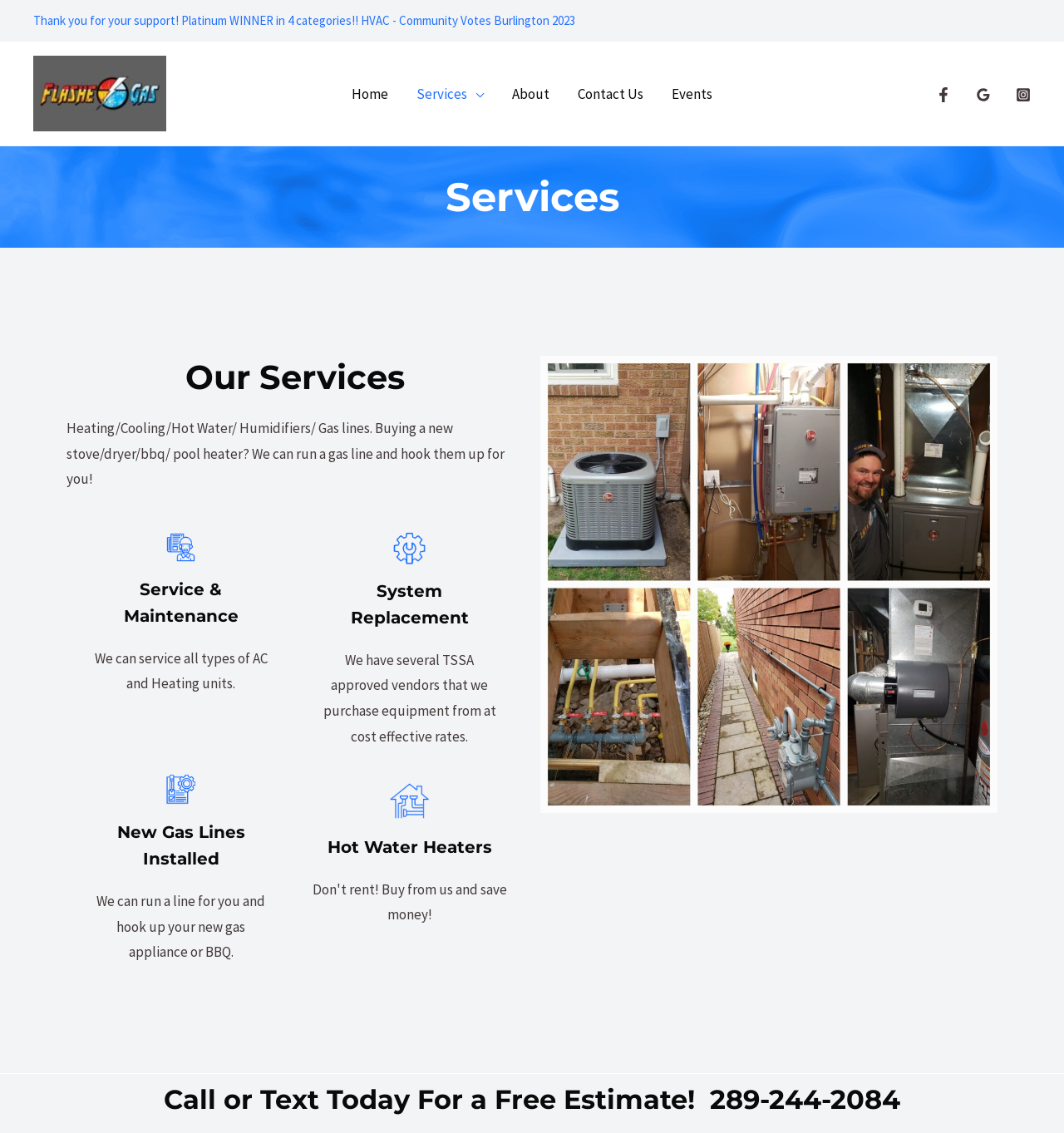Answer briefly with one word or phrase:
What is the purpose of the 'New Gas Lines Installed' service?

Run a line for new gas appliance or BBQ